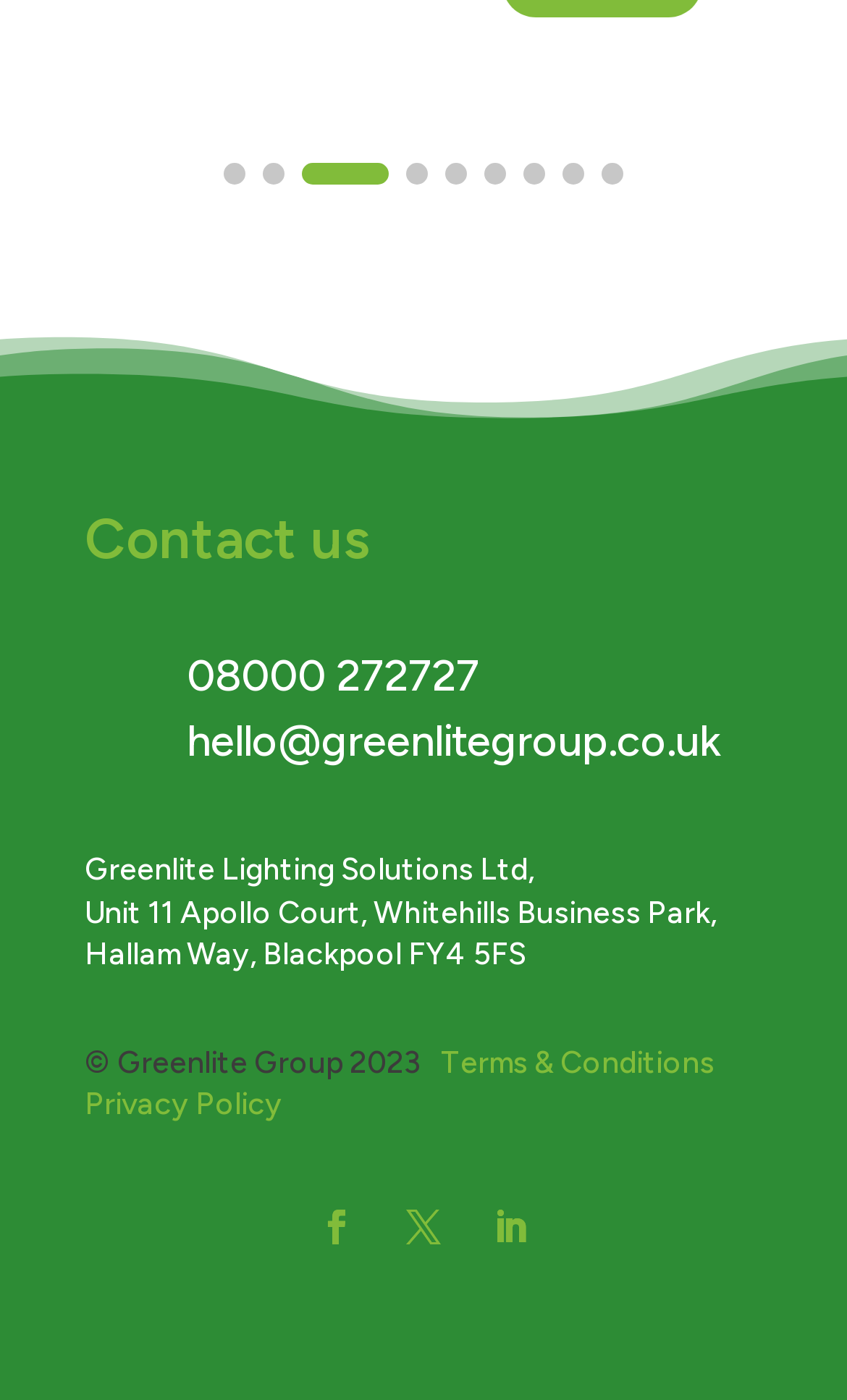Answer the following query concisely with a single word or phrase:
What is the phone number for contact?

08000 272727